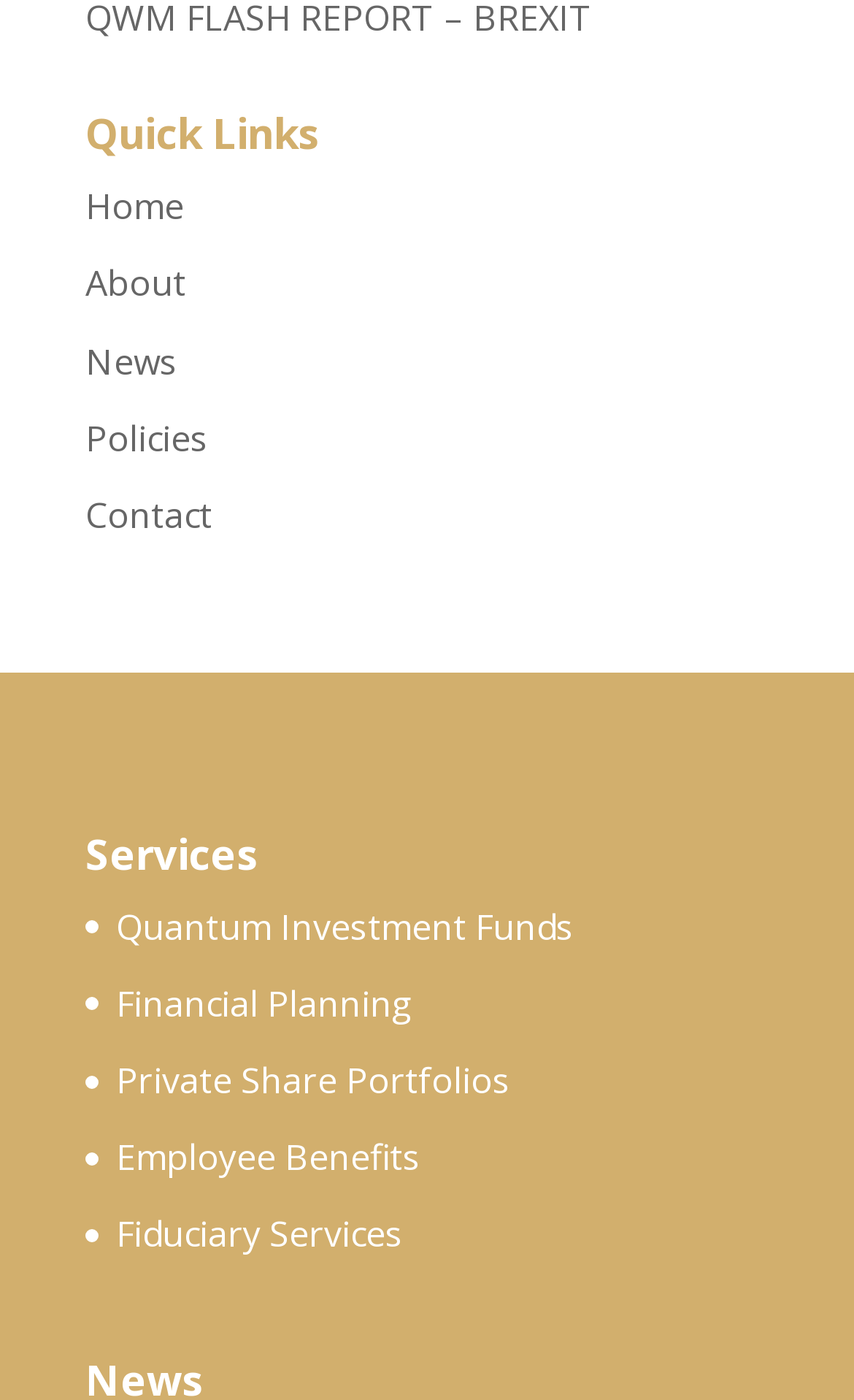Identify the bounding box coordinates of the region that needs to be clicked to carry out this instruction: "go to home page". Provide these coordinates as four float numbers ranging from 0 to 1, i.e., [left, top, right, bottom].

[0.1, 0.13, 0.215, 0.165]